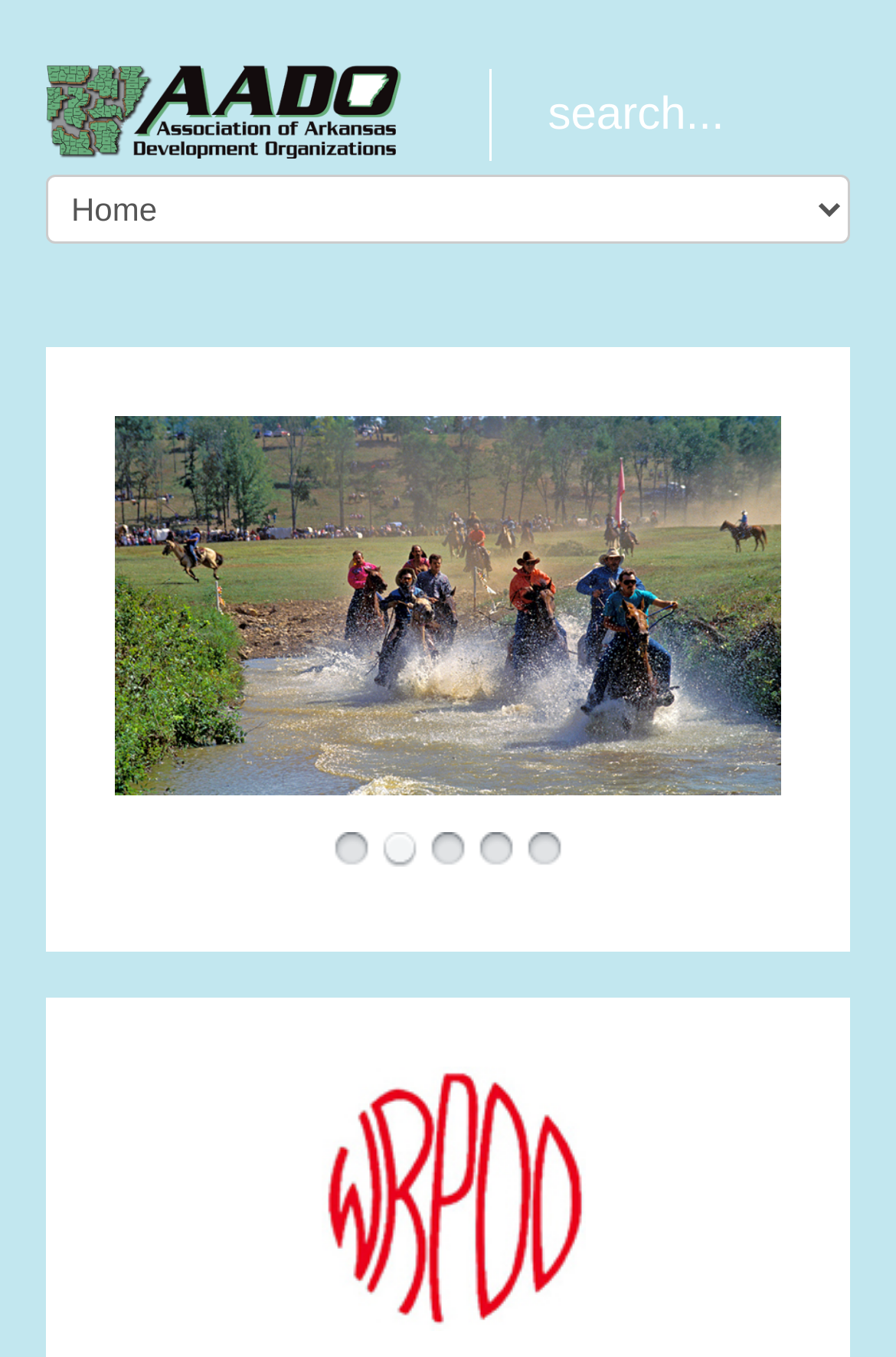Please provide a brief answer to the question using only one word or phrase: 
What is the main content of the webpage?

Article